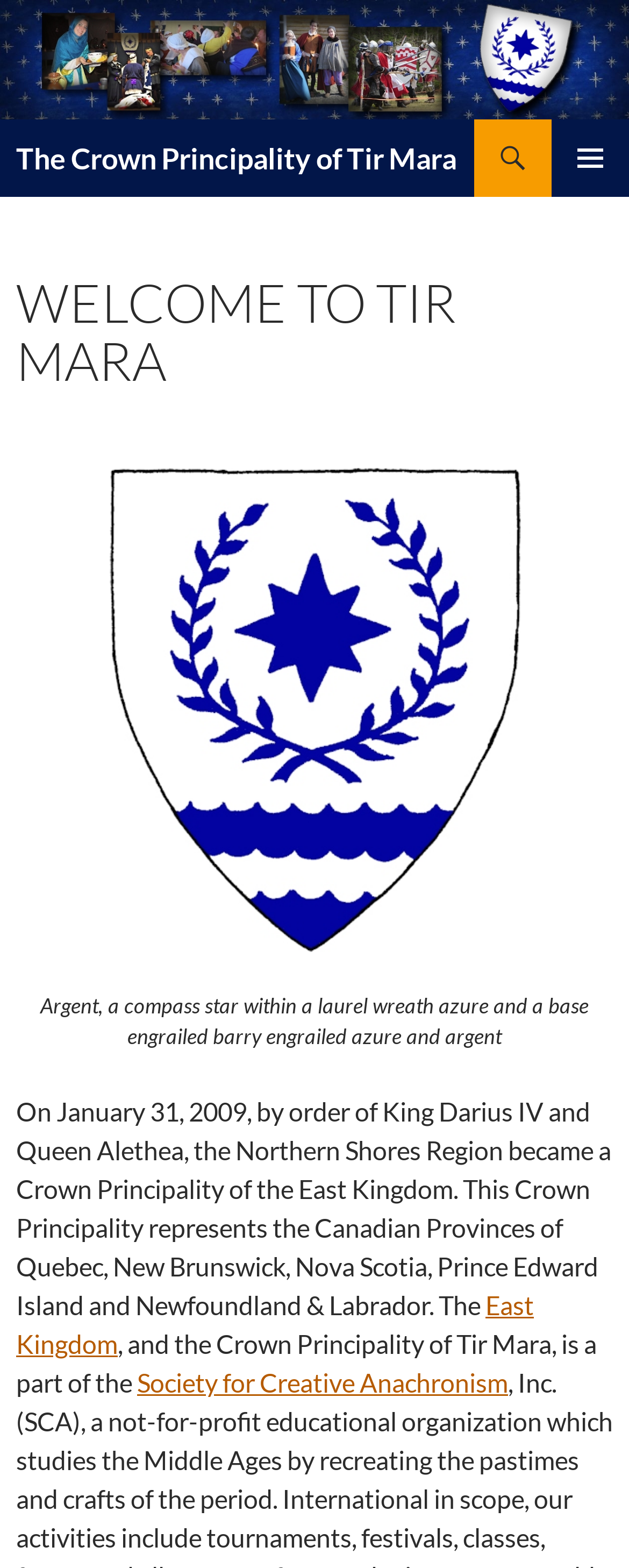Using the given element description, provide the bounding box coordinates (top-left x, top-left y, bottom-right x, bottom-right y) for the corresponding UI element in the screenshot: Primary Menu

[0.877, 0.076, 1.0, 0.126]